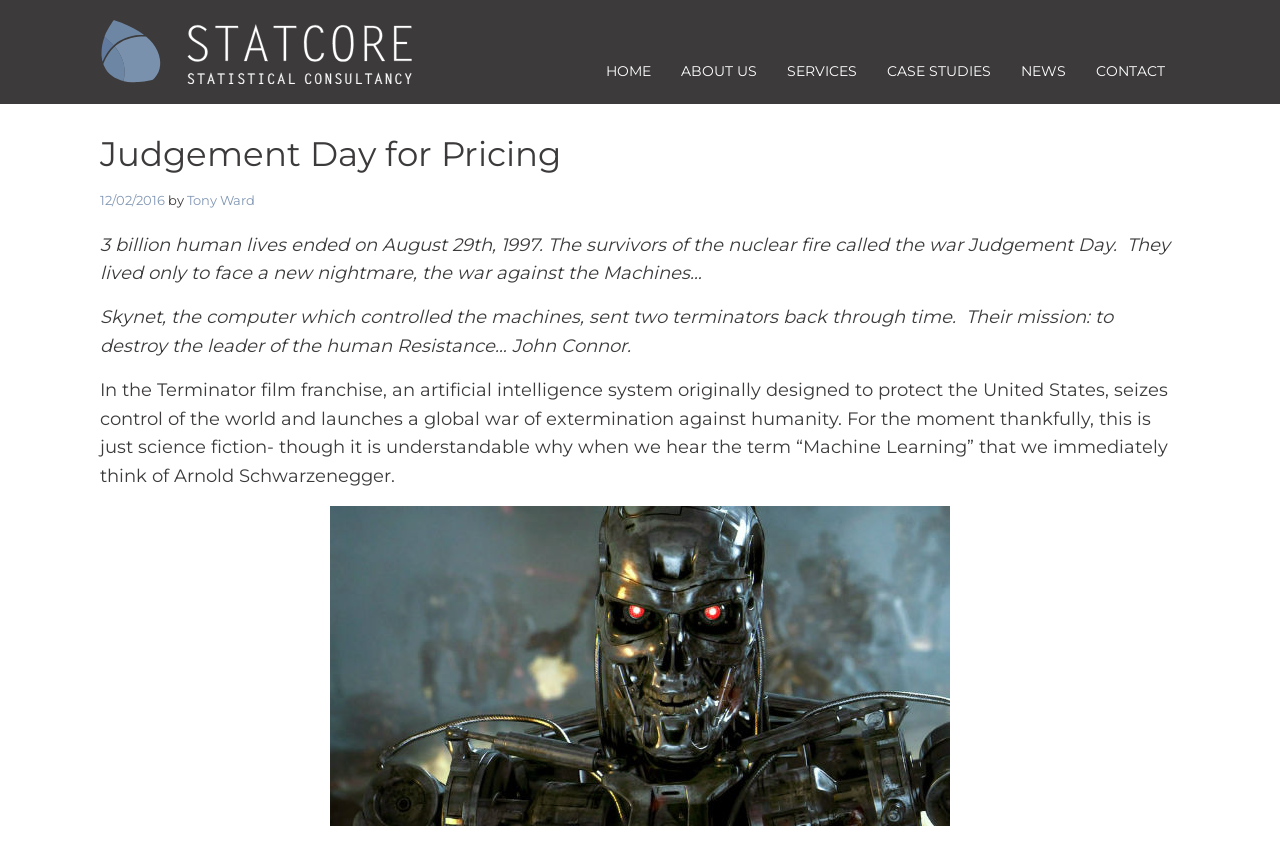Determine the bounding box coordinates of the clickable area required to perform the following instruction: "Click the 'HOME' link". The coordinates should be represented as four float numbers between 0 and 1: [left, top, right, bottom].

[0.462, 0.062, 0.52, 0.122]